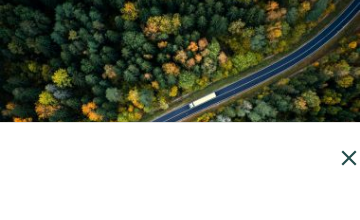What is the theme reflected in this visual?
Can you offer a detailed and complete answer to this question?

The theme reflected in this visual is the relationship between agriculture and nature, which is emphasized by the connection between transportation and the natural landscape, as well as the importance of logistics in supporting agricultural activities.